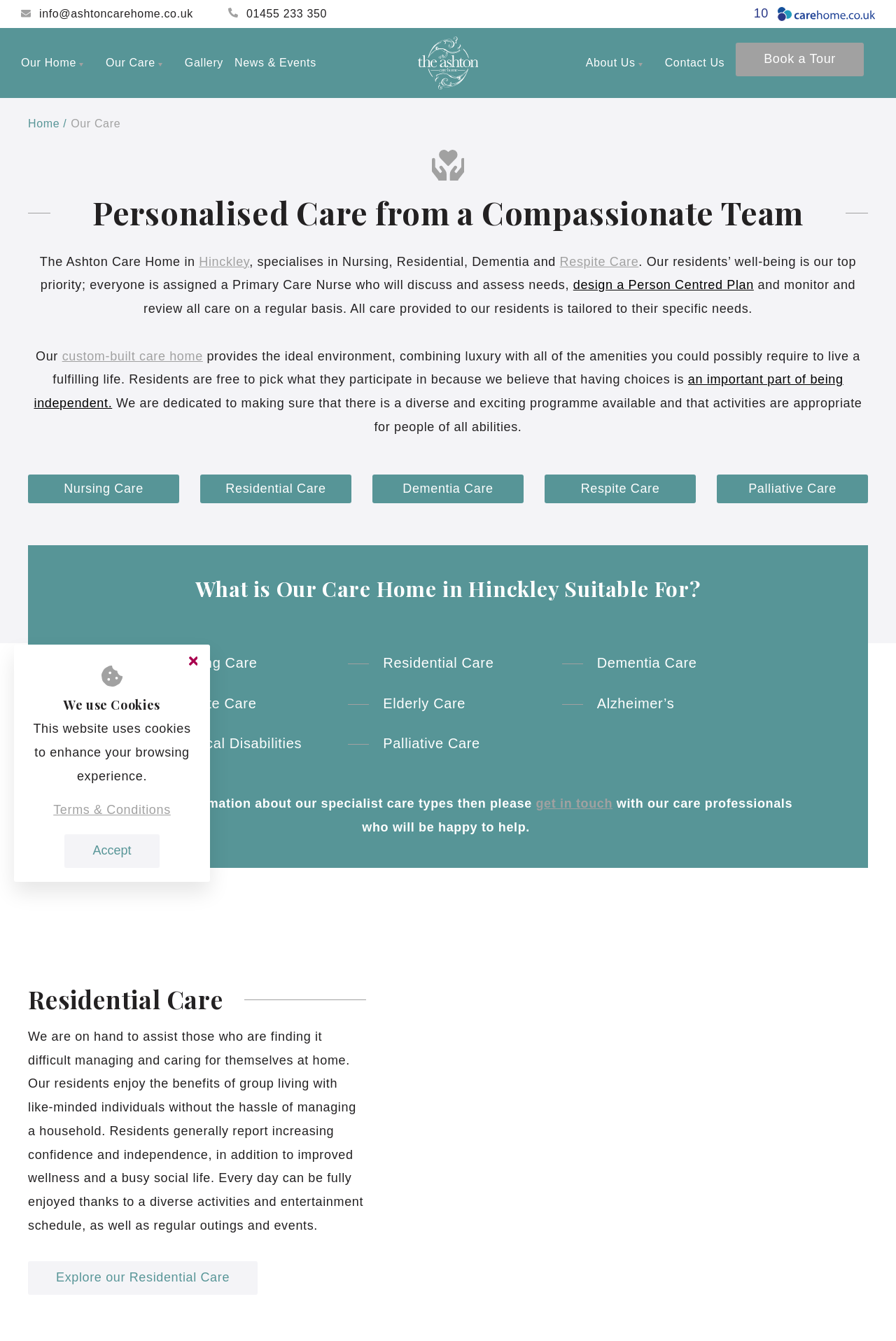What is the purpose of the Primary Care Nurse?
Carefully analyze the image and provide a detailed answer to the question.

According to the webpage content, the Primary Care Nurse is responsible for discussing and assessing the needs of each resident, as mentioned in the paragraph 'Our residents’ well-being is our top priority; everyone is assigned a Primary Care Nurse who will discuss and assess needs...'.